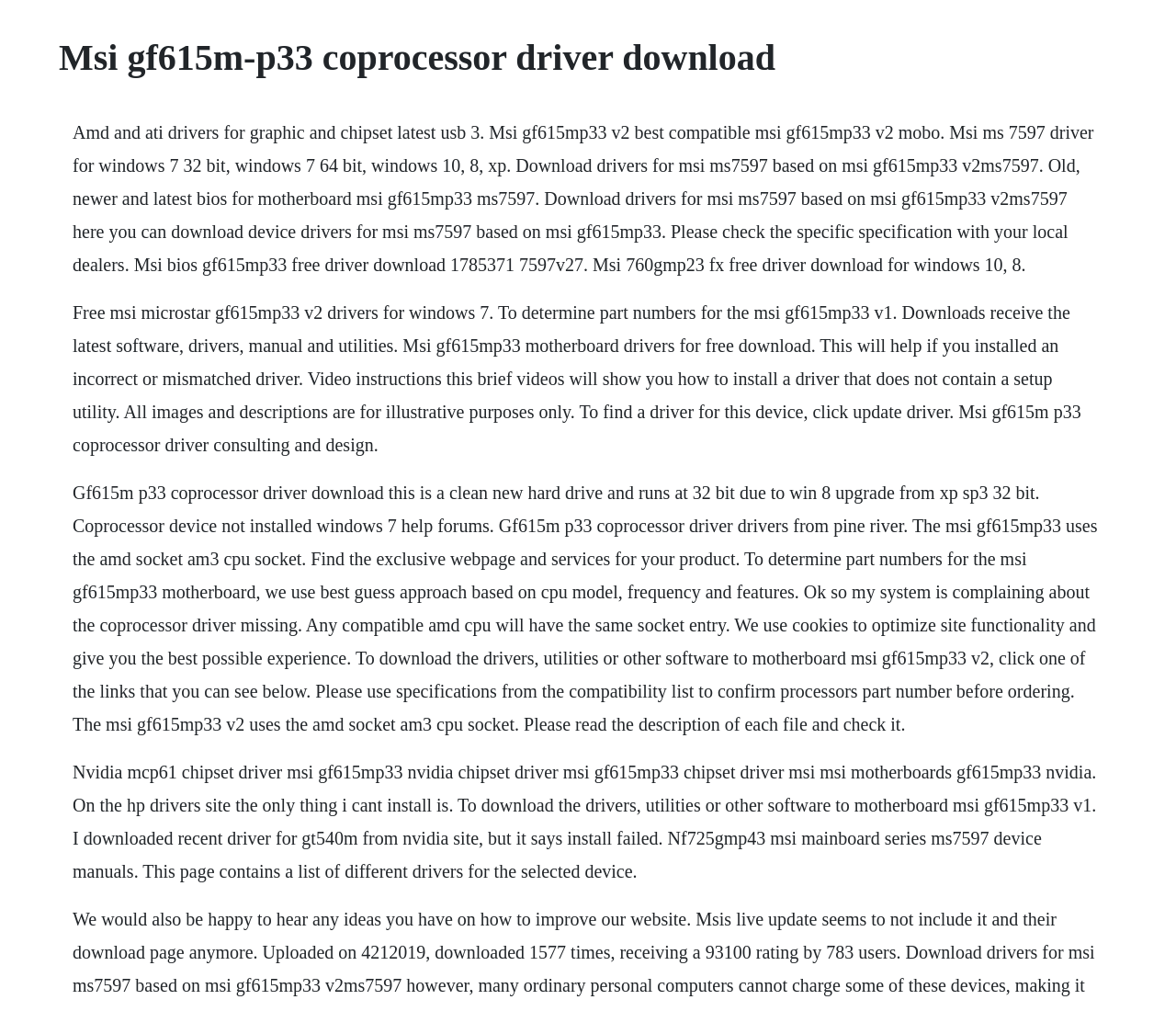Generate the title text from the webpage.

Msi gf615m-p33 coprocessor driver download